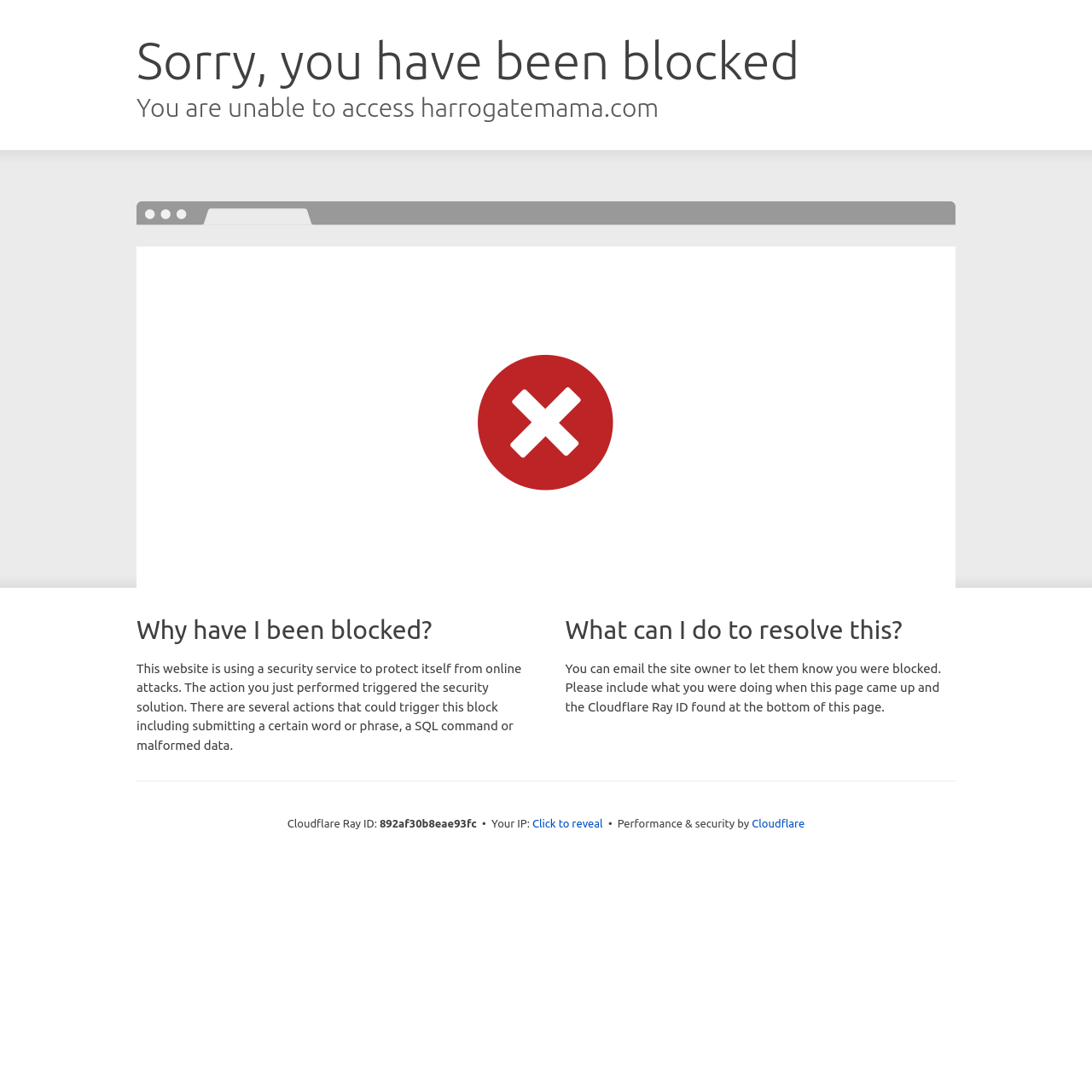What company provides performance and security? Refer to the image and provide a one-word or short phrase answer.

Cloudflare